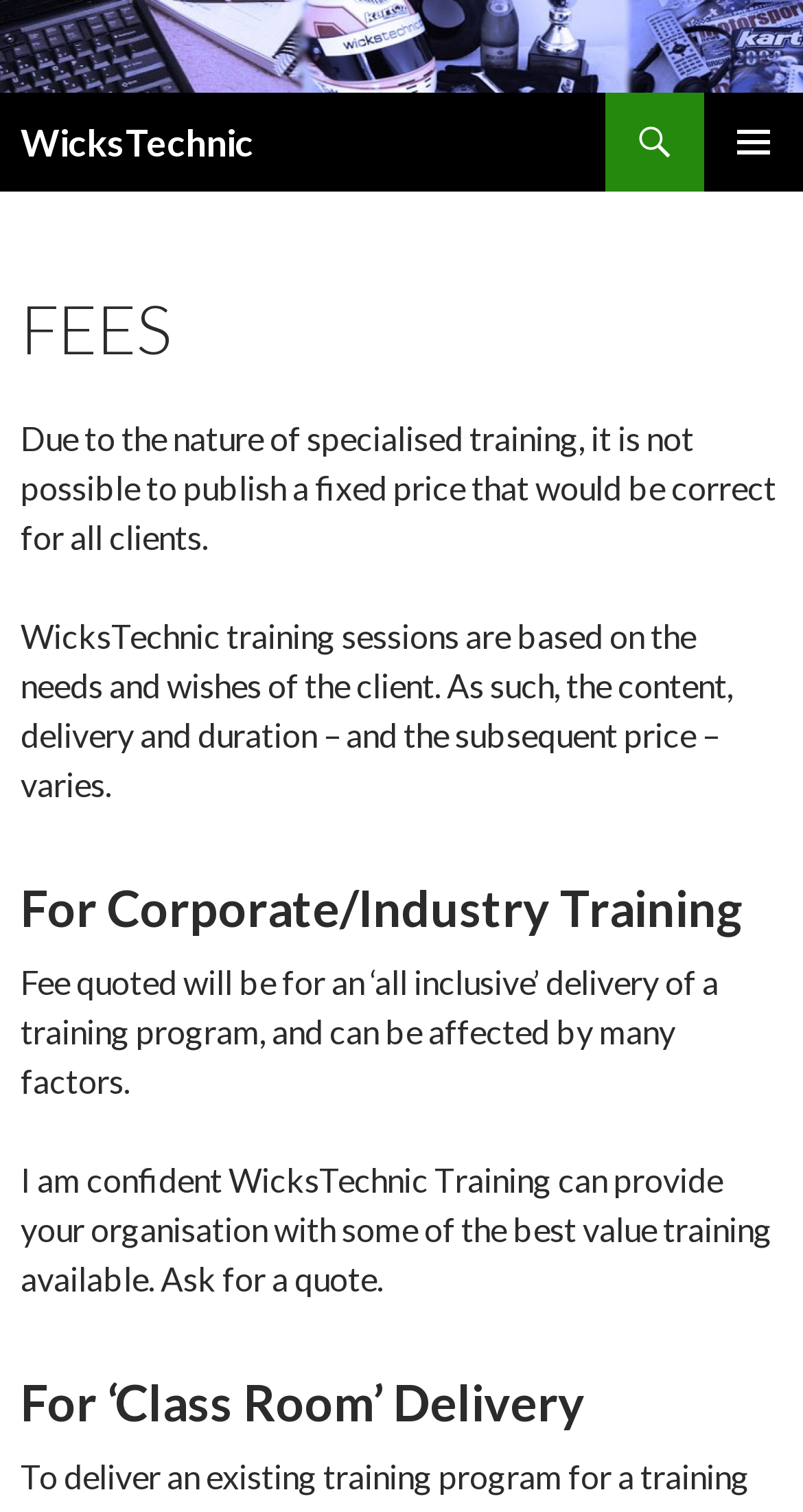Mark the bounding box of the element that matches the following description: "Primary Menu".

[0.877, 0.061, 1.0, 0.127]